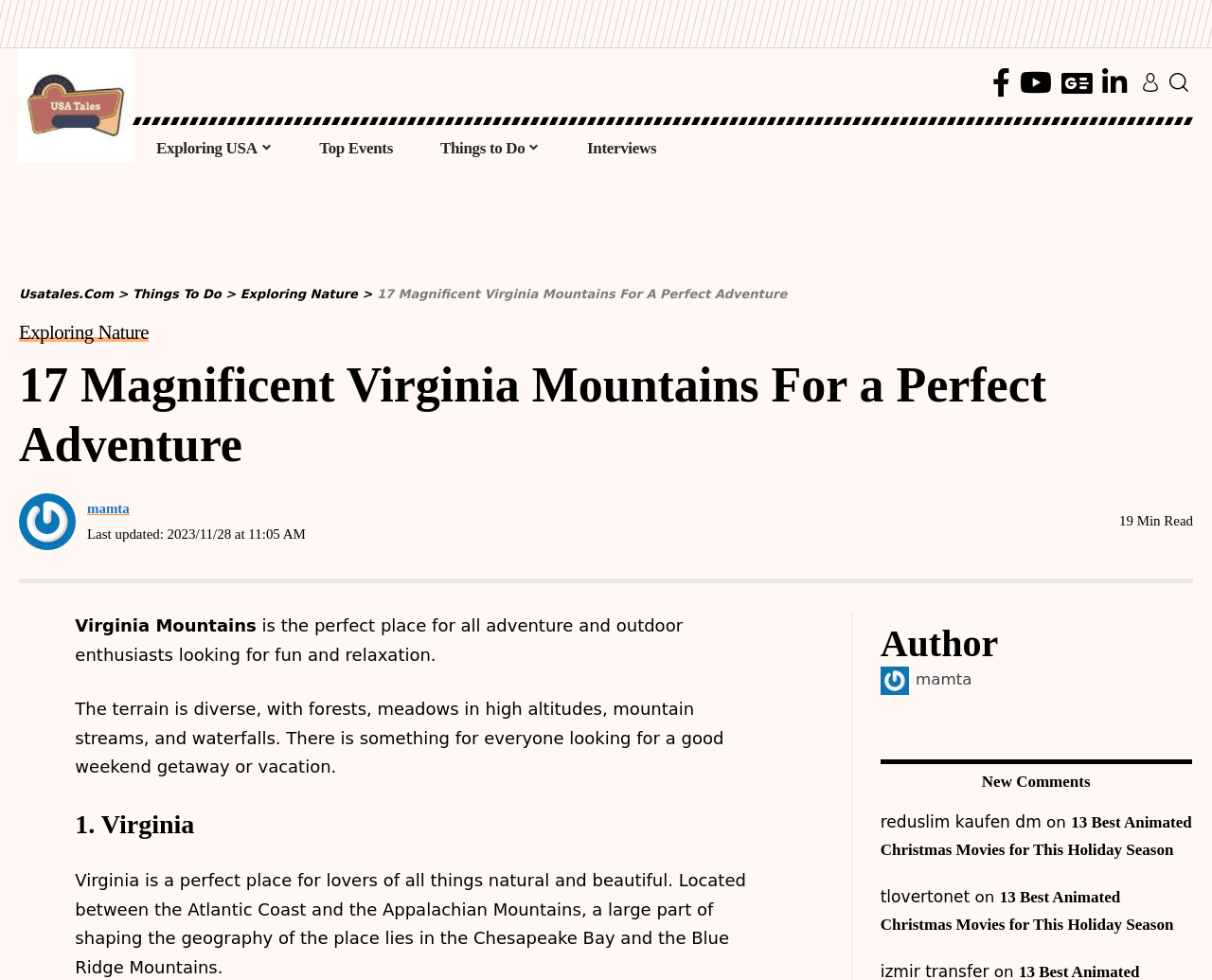Based on the image, give a detailed response to the question: What is the name of the website?

I found the answer by looking at the top-left corner of the webpage, where the website's logo and name are typically located. The link 'Usatales.Com' is situated at the top-left corner, indicating that it is the name of the website.